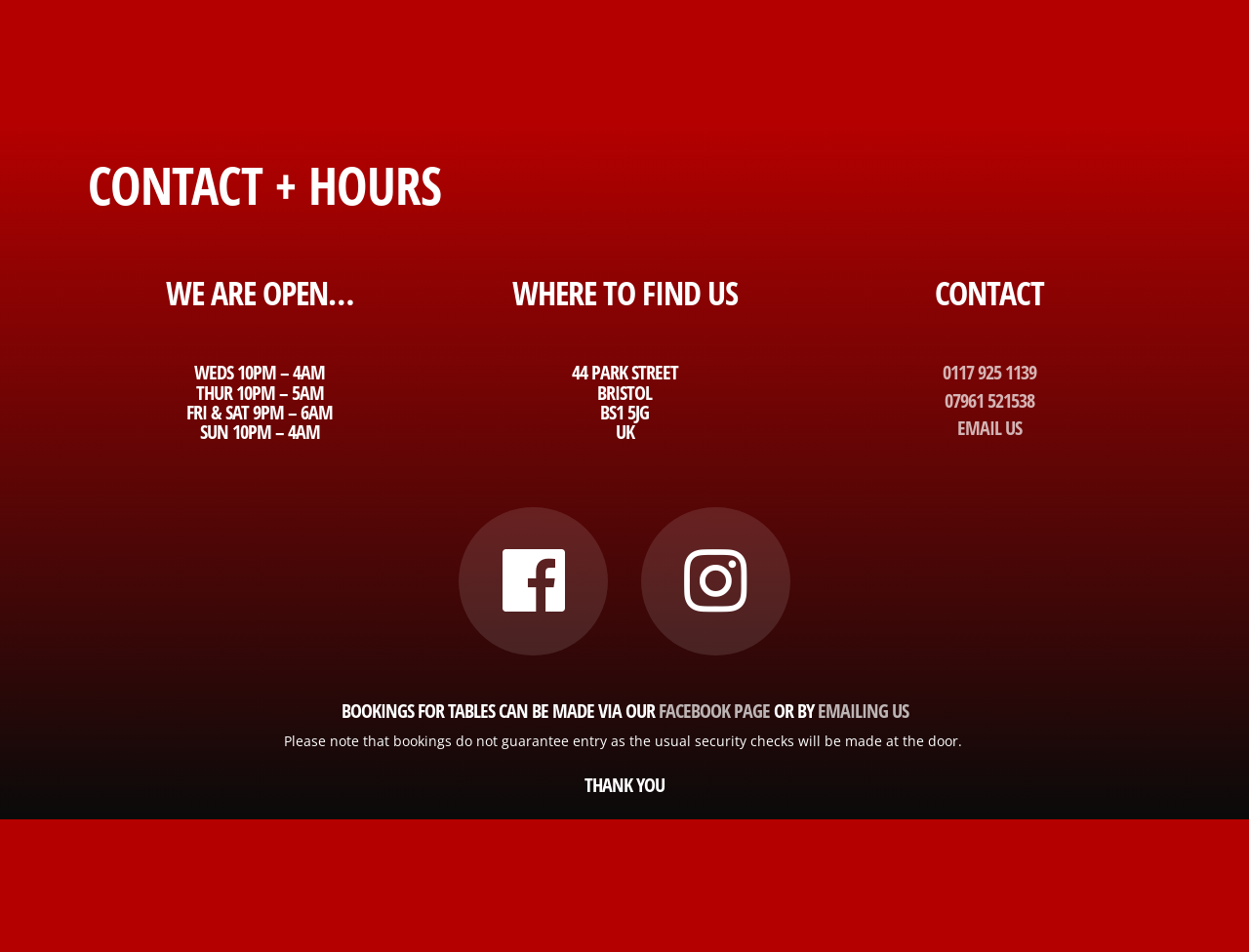What is the address of the venue?
Look at the screenshot and respond with one word or a short phrase.

44 PARK STREET BRISTOL BS1 5JG UK